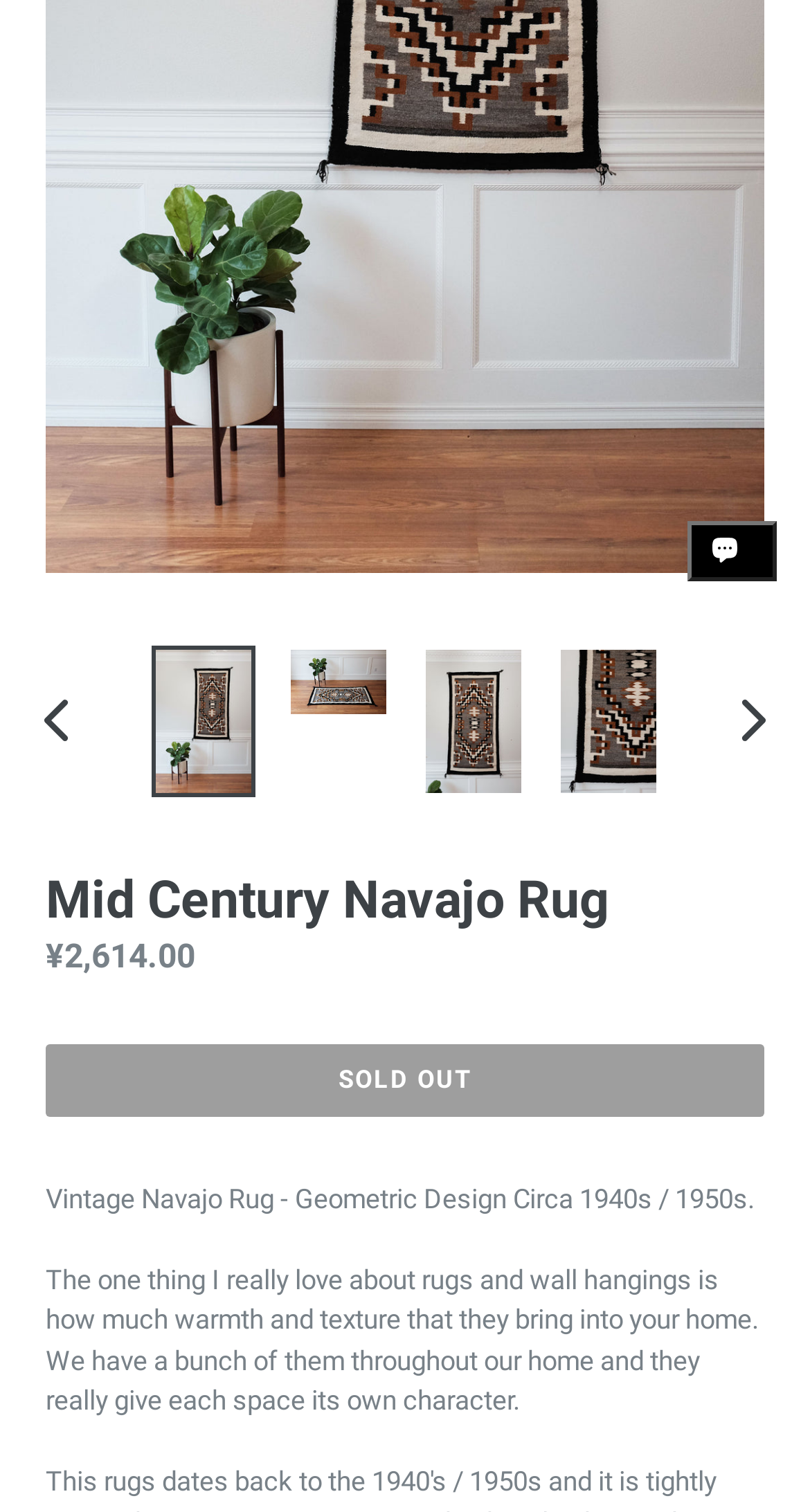Find the bounding box of the UI element described as follows: ".cls-1{fill:#231f20} Next slide".

[0.867, 0.452, 0.995, 0.502]